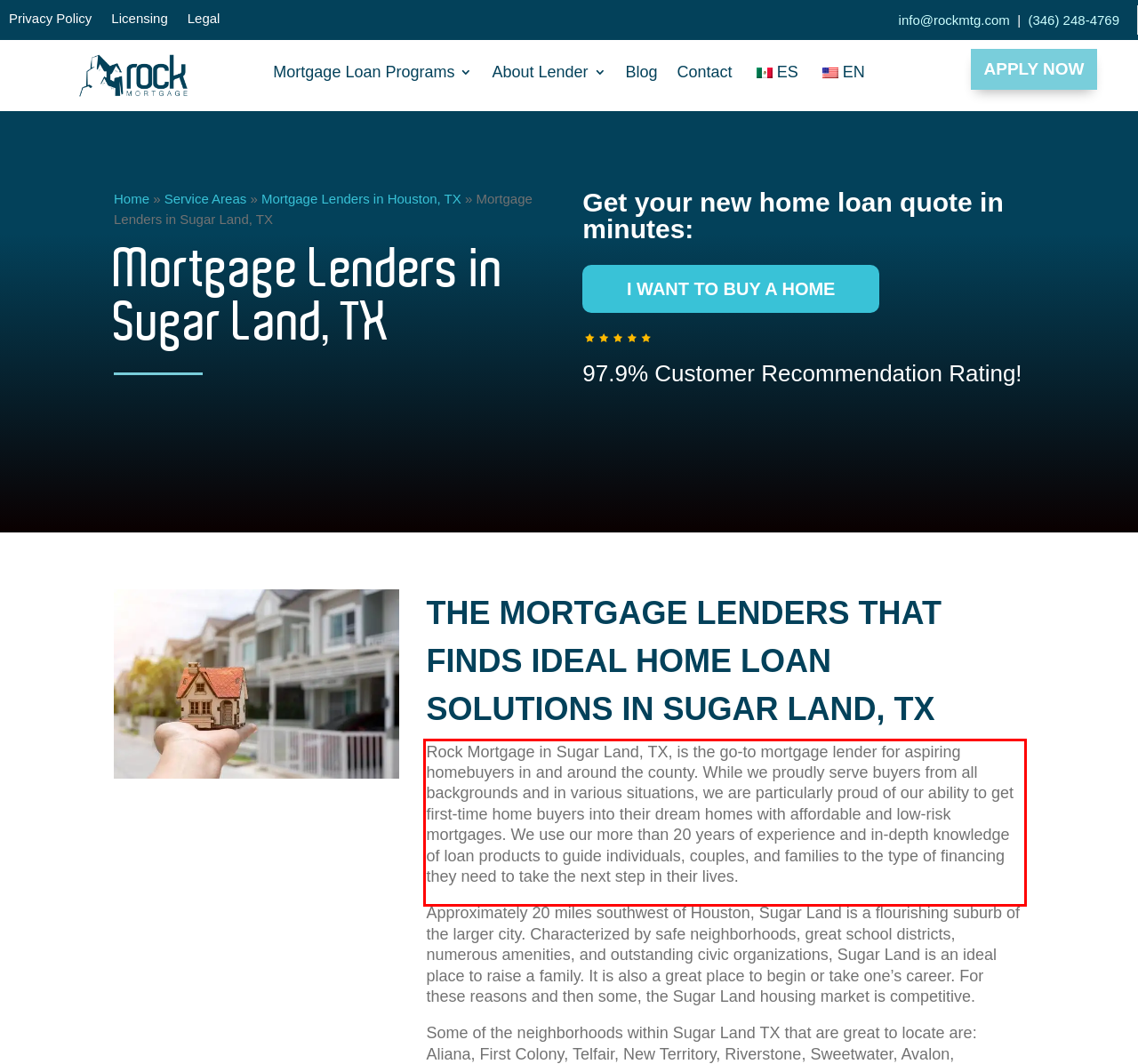You are provided with a screenshot of a webpage that includes a UI element enclosed in a red rectangle. Extract the text content inside this red rectangle.

Rock Mortgage in Sugar Land, TX, is the go-to mortgage lender for aspiring homebuyers in and around the county. While we proudly serve buyers from all backgrounds and in various situations, we are particularly proud of our ability to get first-time home buyers into their dream homes with affordable and low-risk mortgages. We use our more than 20 years of experience and in-depth knowledge of loan products to guide individuals, couples, and families to the type of financing they need to take the next step in their lives.